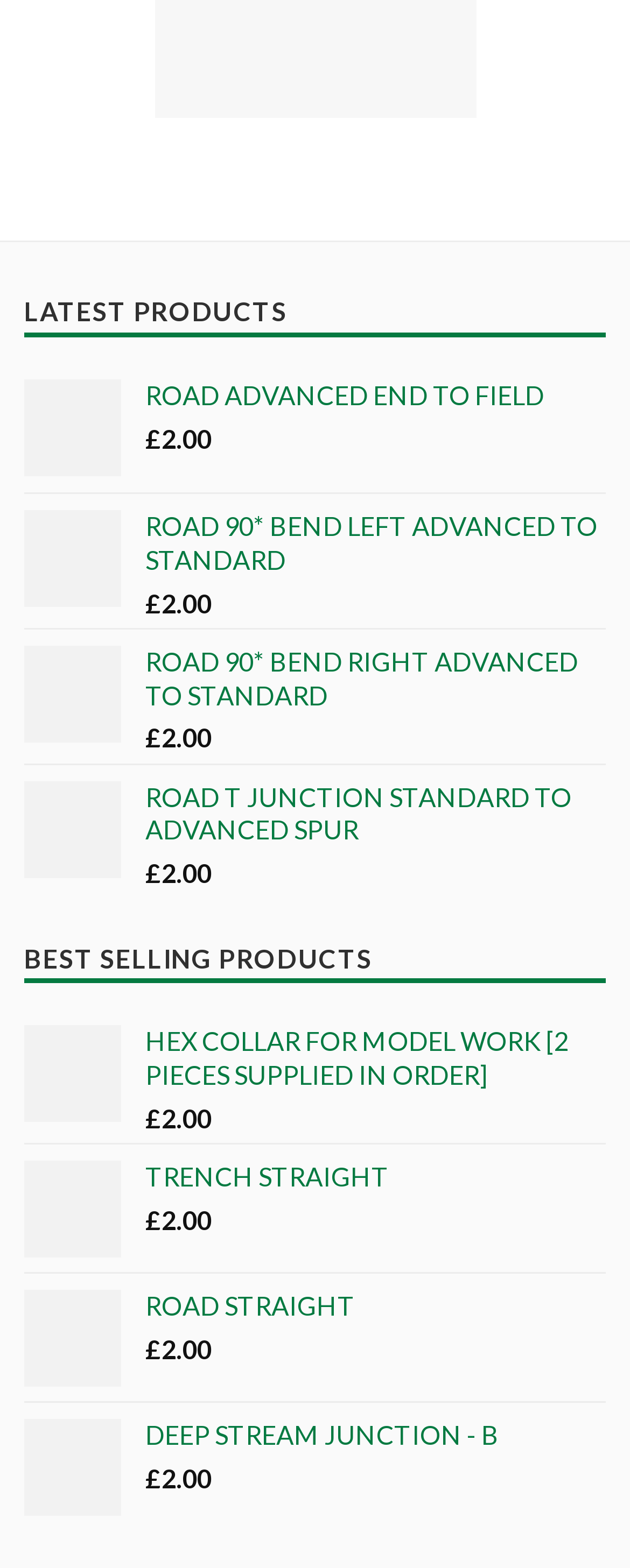Respond to the question below with a single word or phrase:
How many products are listed under 'BEST SELLING PRODUCTS'?

5